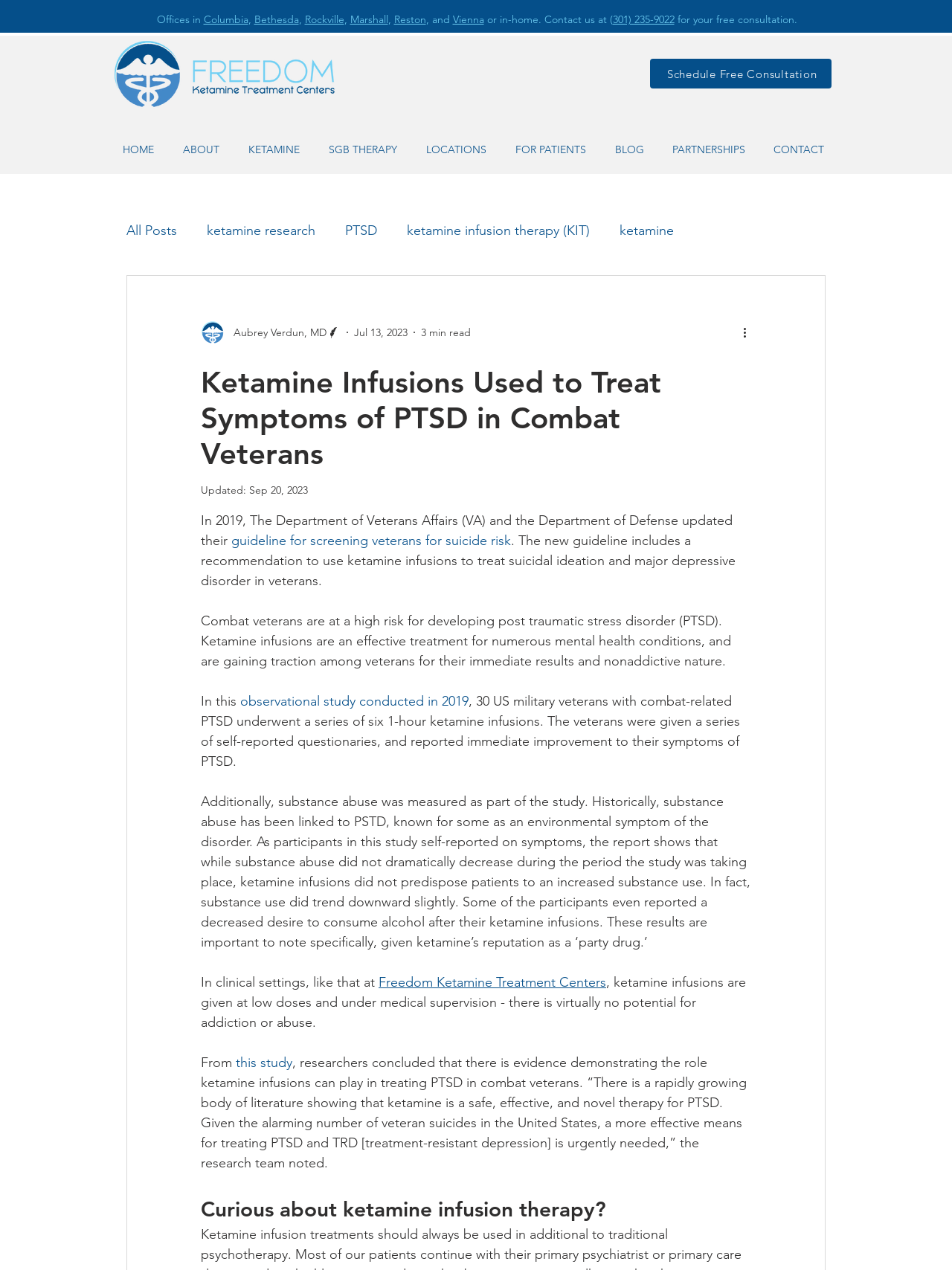Who is the author of the article?
Give a single word or phrase answer based on the content of the image.

Aubrey Verdun, MD